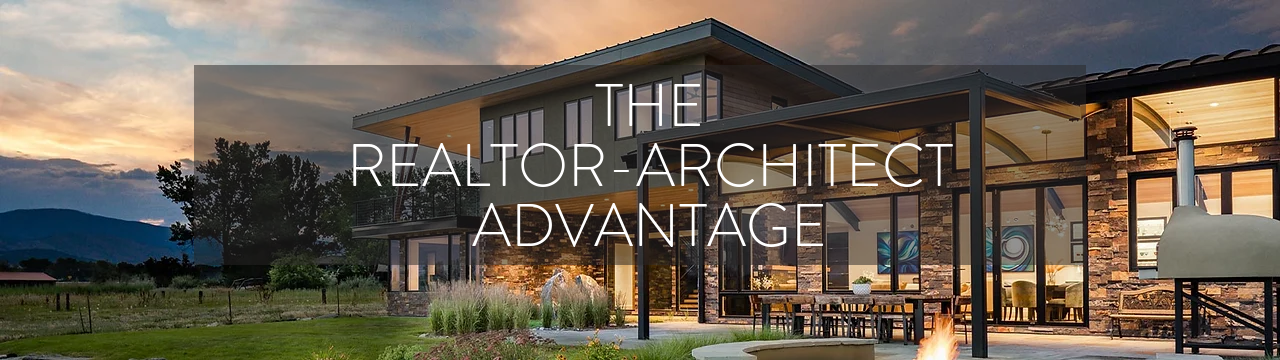What is the main feature of the exterior design?
Look at the image and answer with only one word or phrase.

Large windows